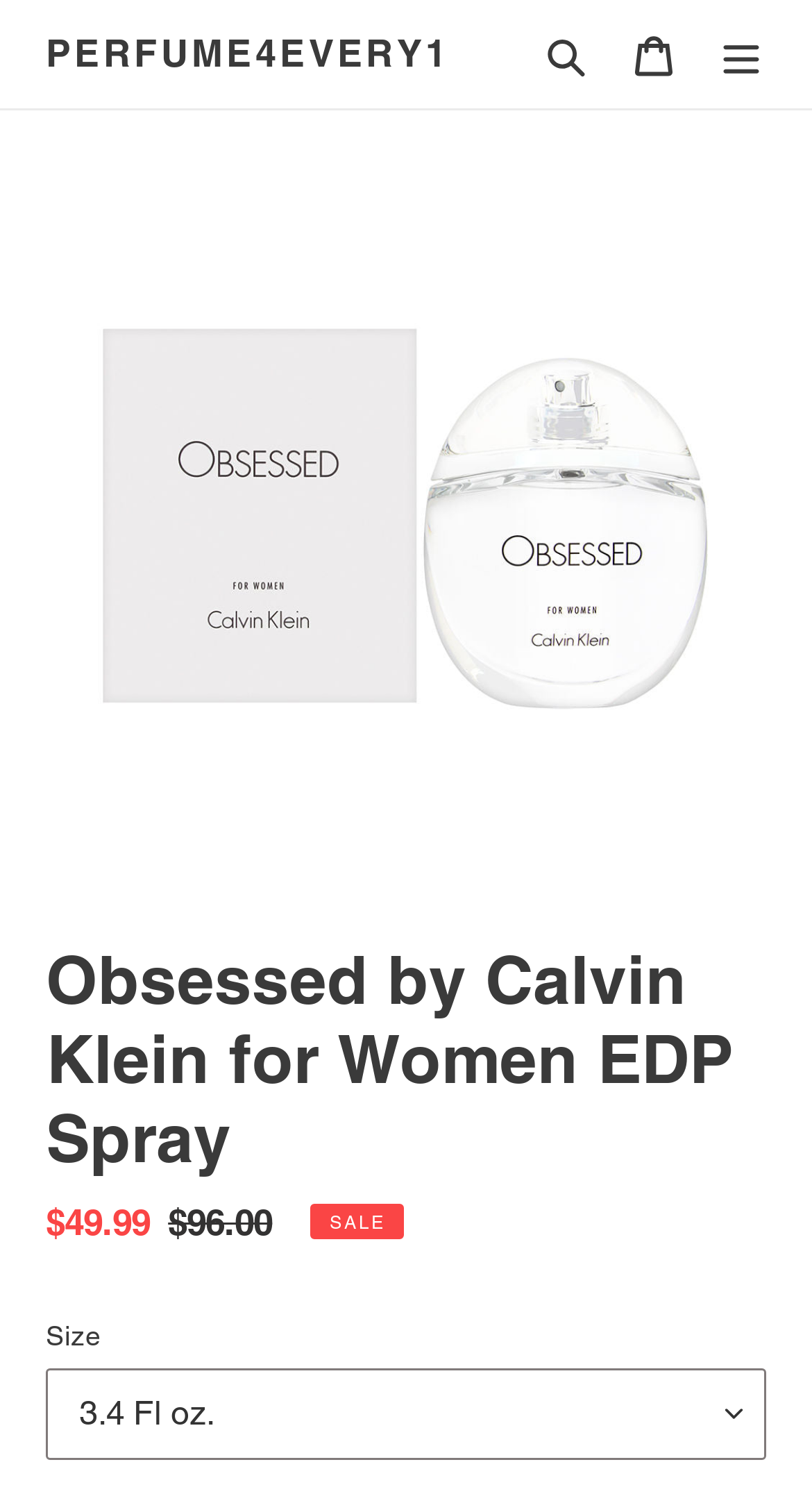Provide the bounding box coordinates of the UI element that matches the description: "Cart 0 items".

[0.751, 0.006, 0.859, 0.065]